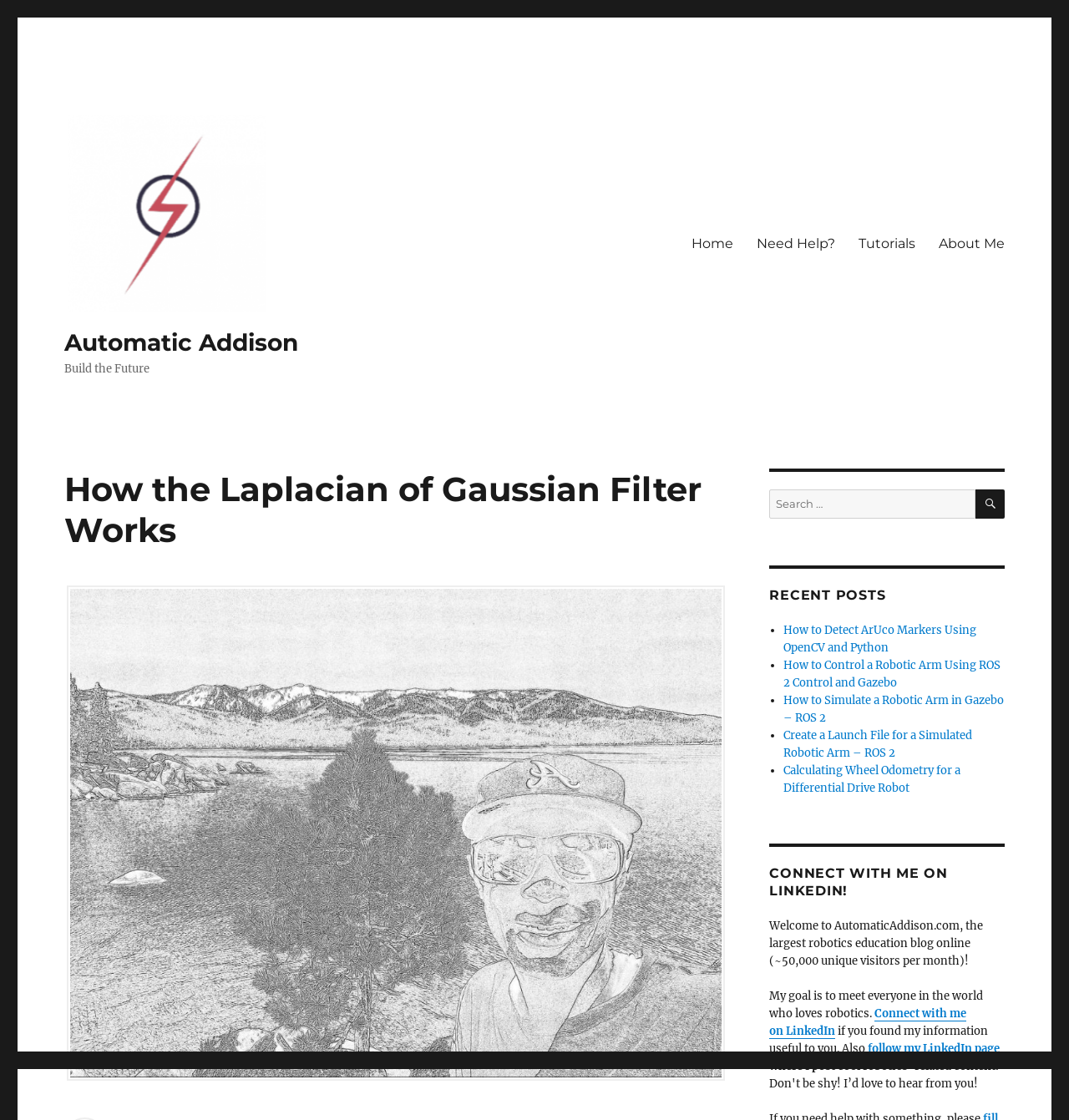Please provide the main heading of the webpage content.

How the Laplacian of Gaussian Filter Works